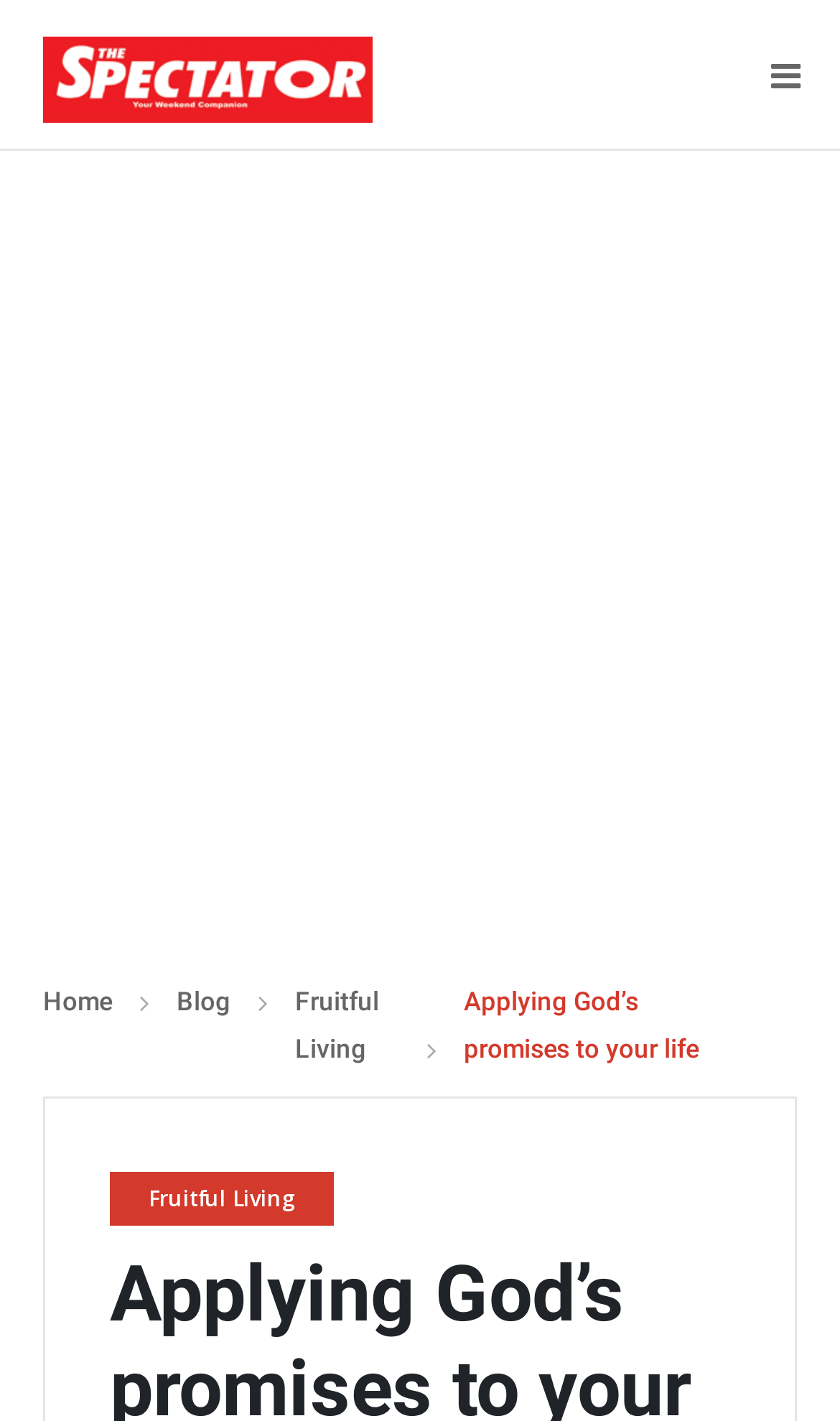For the given element description title="The Spectator", determine the bounding box coordinates of the UI element. The coordinates should follow the format (top-left x, top-left y, bottom-right x, bottom-right y) and be within the range of 0 to 1.

[0.051, 0.036, 0.444, 0.07]